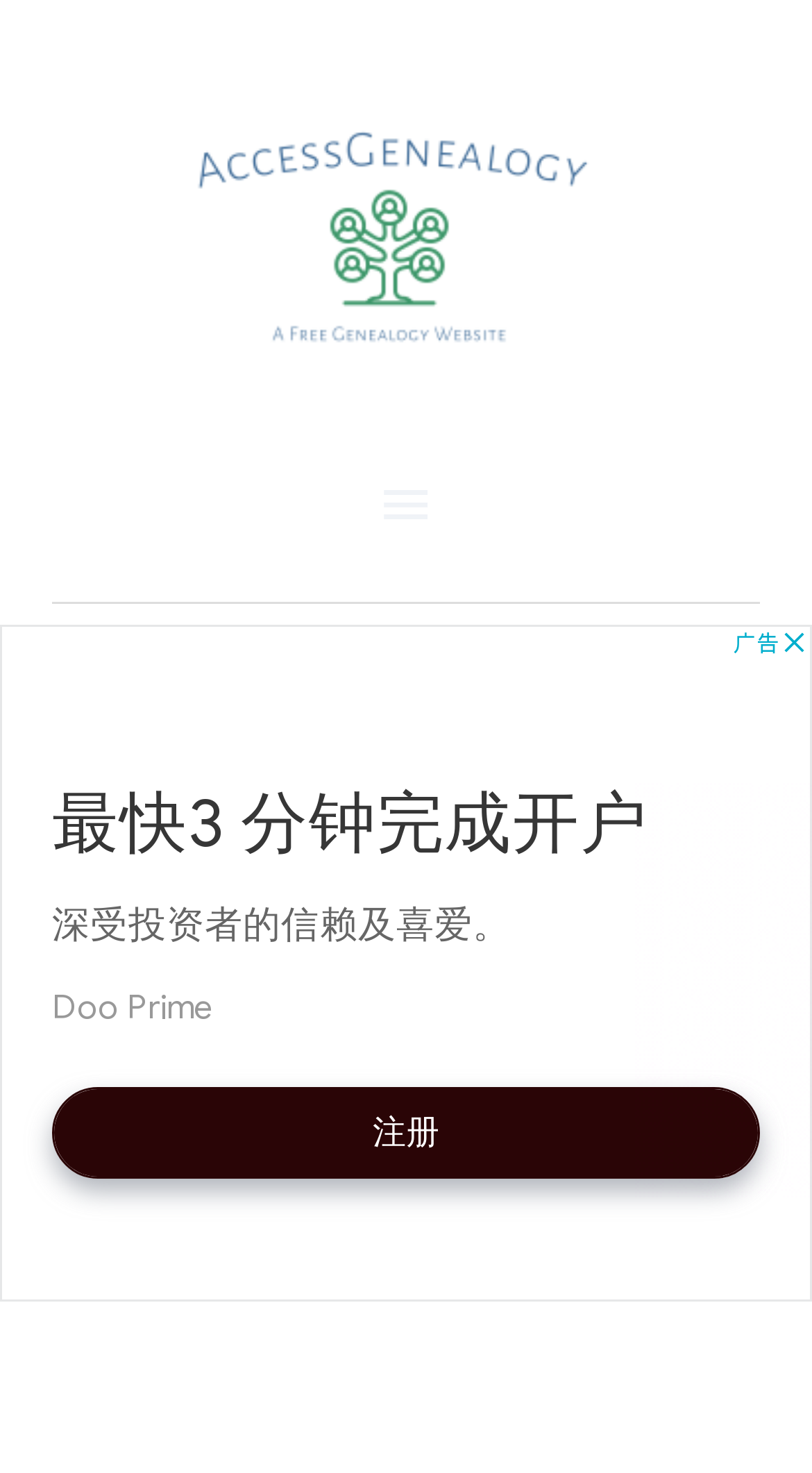Based on the element description, predict the bounding box coordinates (top-left x, top-left y, bottom-right x, bottom-right y) for the UI element in the screenshot: Main Menu

[0.428, 0.303, 0.572, 0.386]